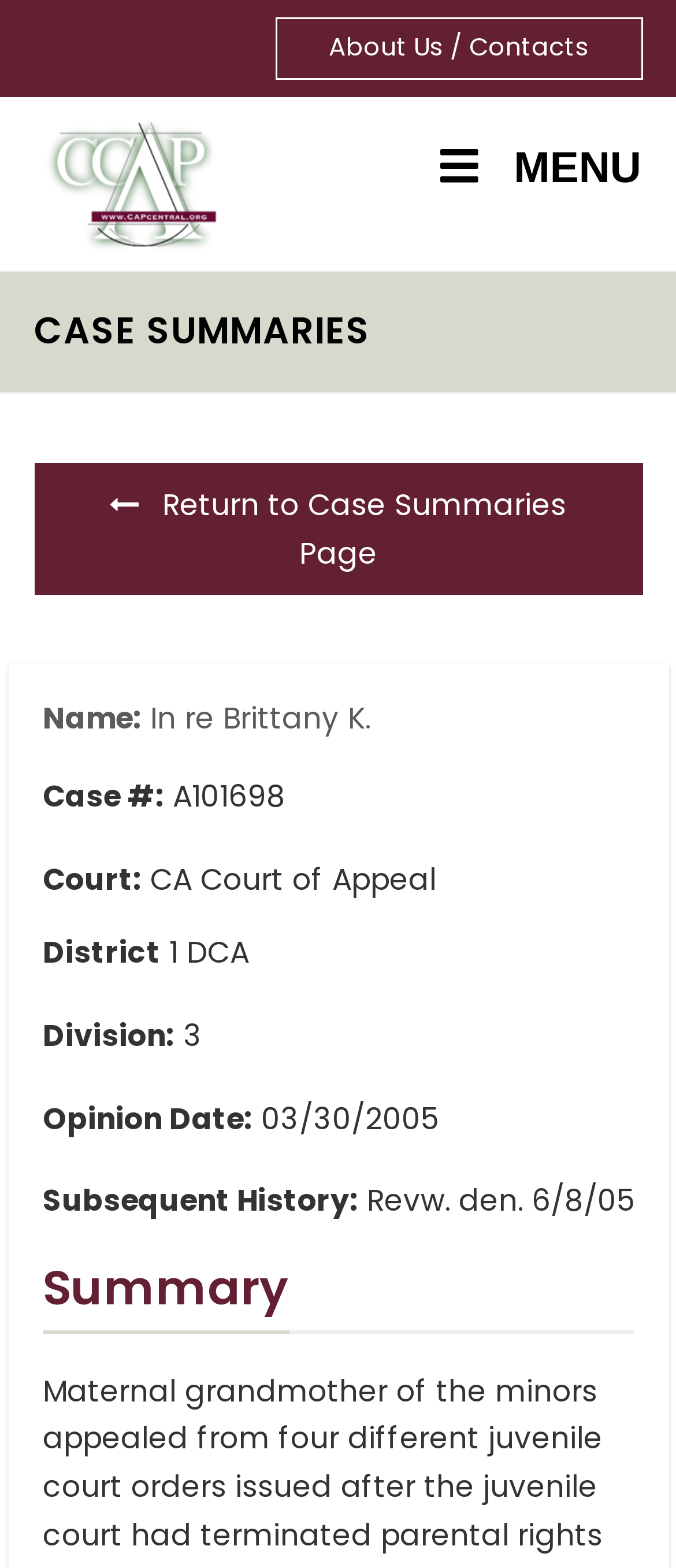What is the division?
Please provide a detailed and comprehensive answer to the question.

I found the division by looking at the static text element that says 'Division:' and its corresponding value '3'.